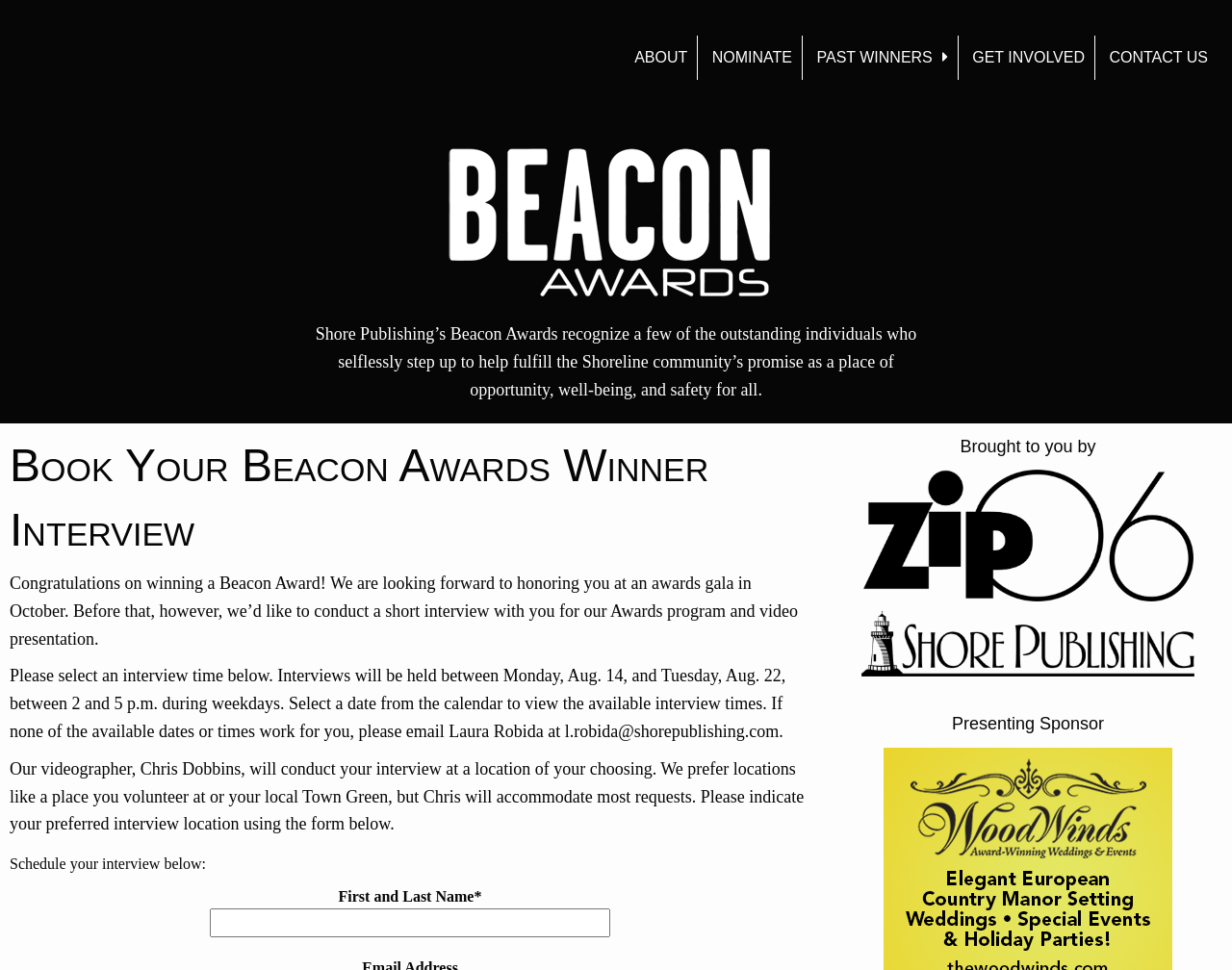When are the interviews scheduled to take place?
Based on the image, answer the question with a single word or brief phrase.

Between Aug. 14 and Aug. 22